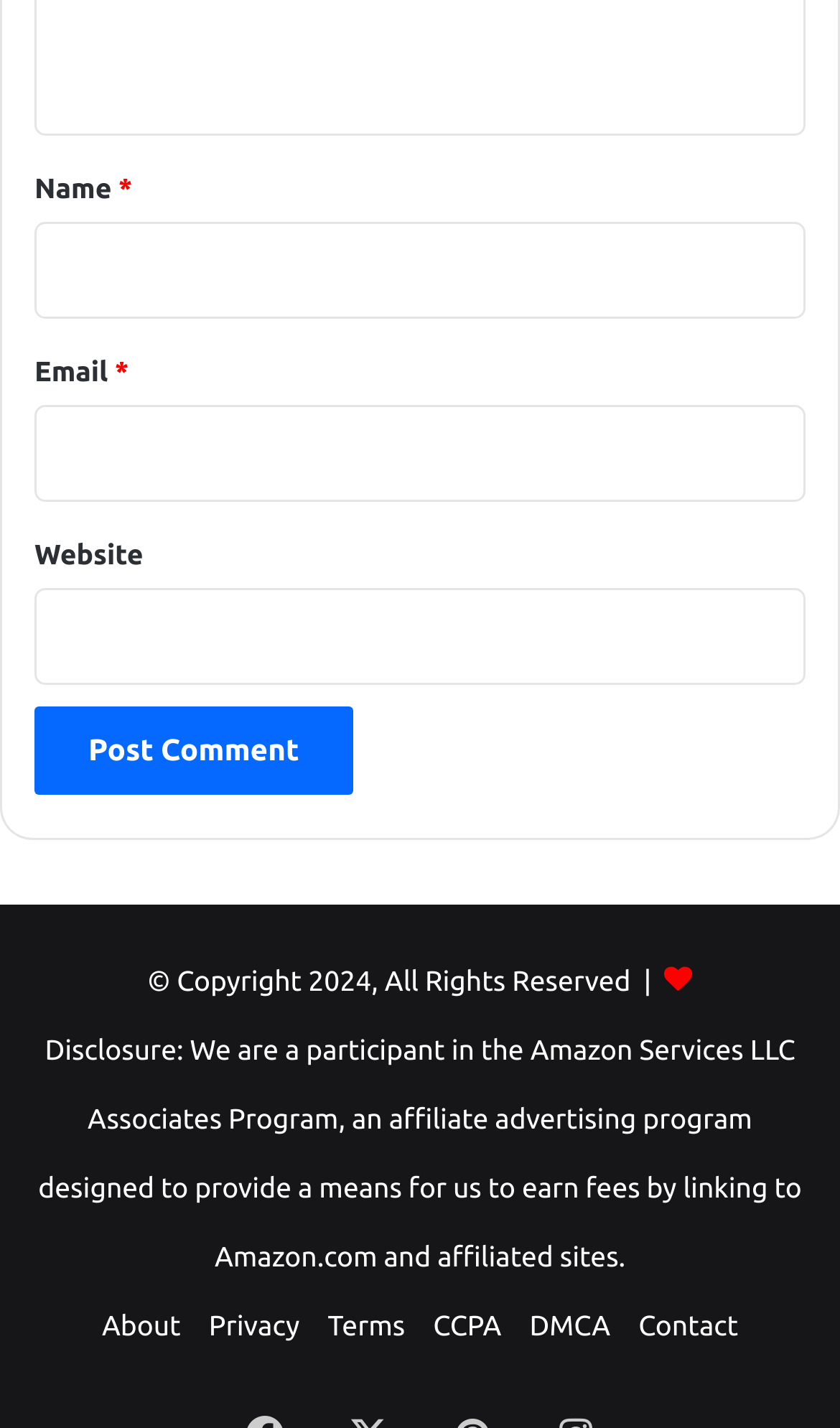What is the purpose of the 'Name' field?
Using the visual information, answer the question in a single word or phrase.

To input user's name